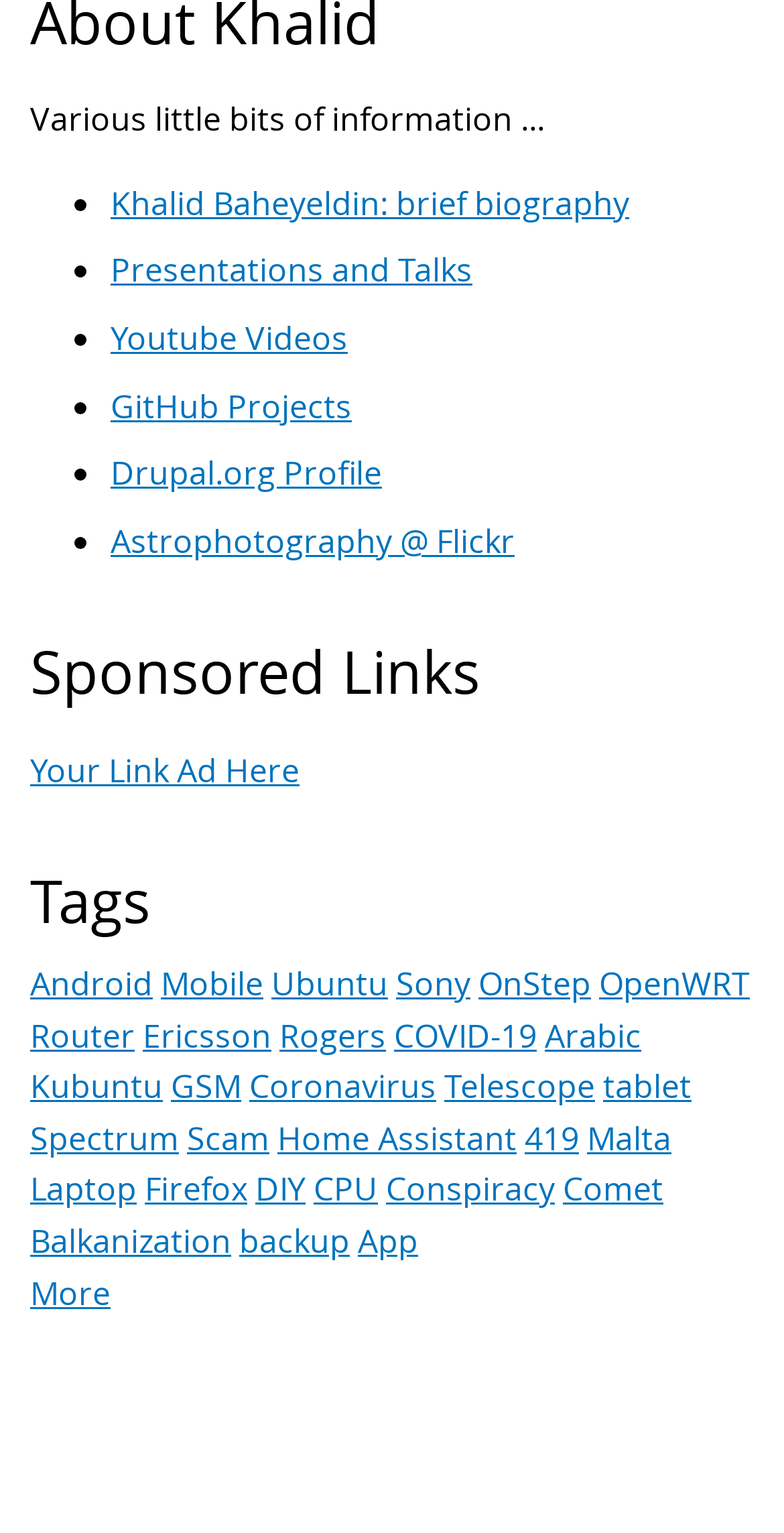Find the bounding box coordinates for the area that should be clicked to accomplish the instruction: "Explore YouTube videos".

[0.141, 0.206, 0.444, 0.235]